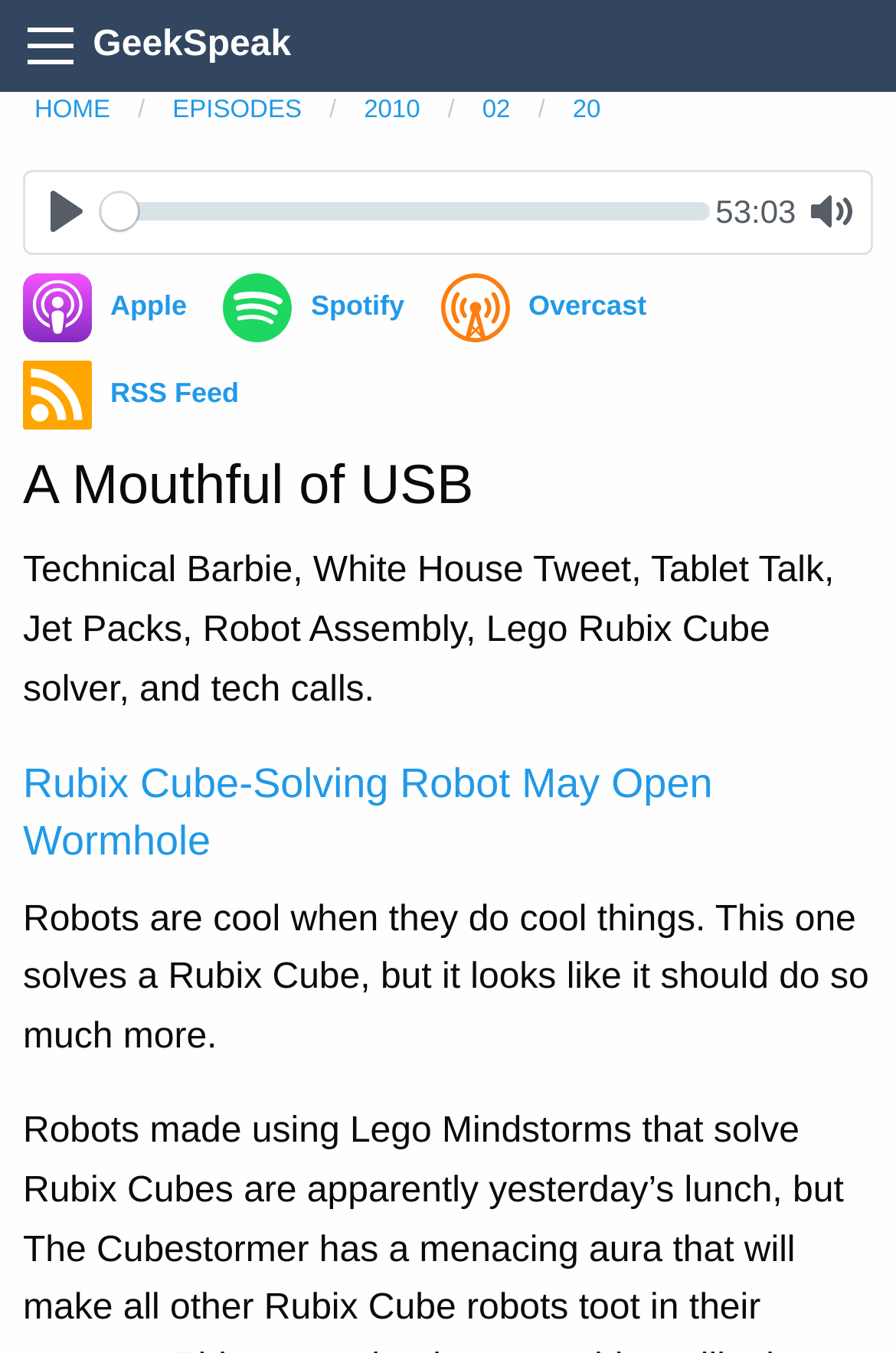What is the current time of the podcast?
Analyze the image and deliver a detailed answer to the question.

I found the current time of the podcast by looking at the static text element with the text '53:03' which is located near the play button and the seek slider.